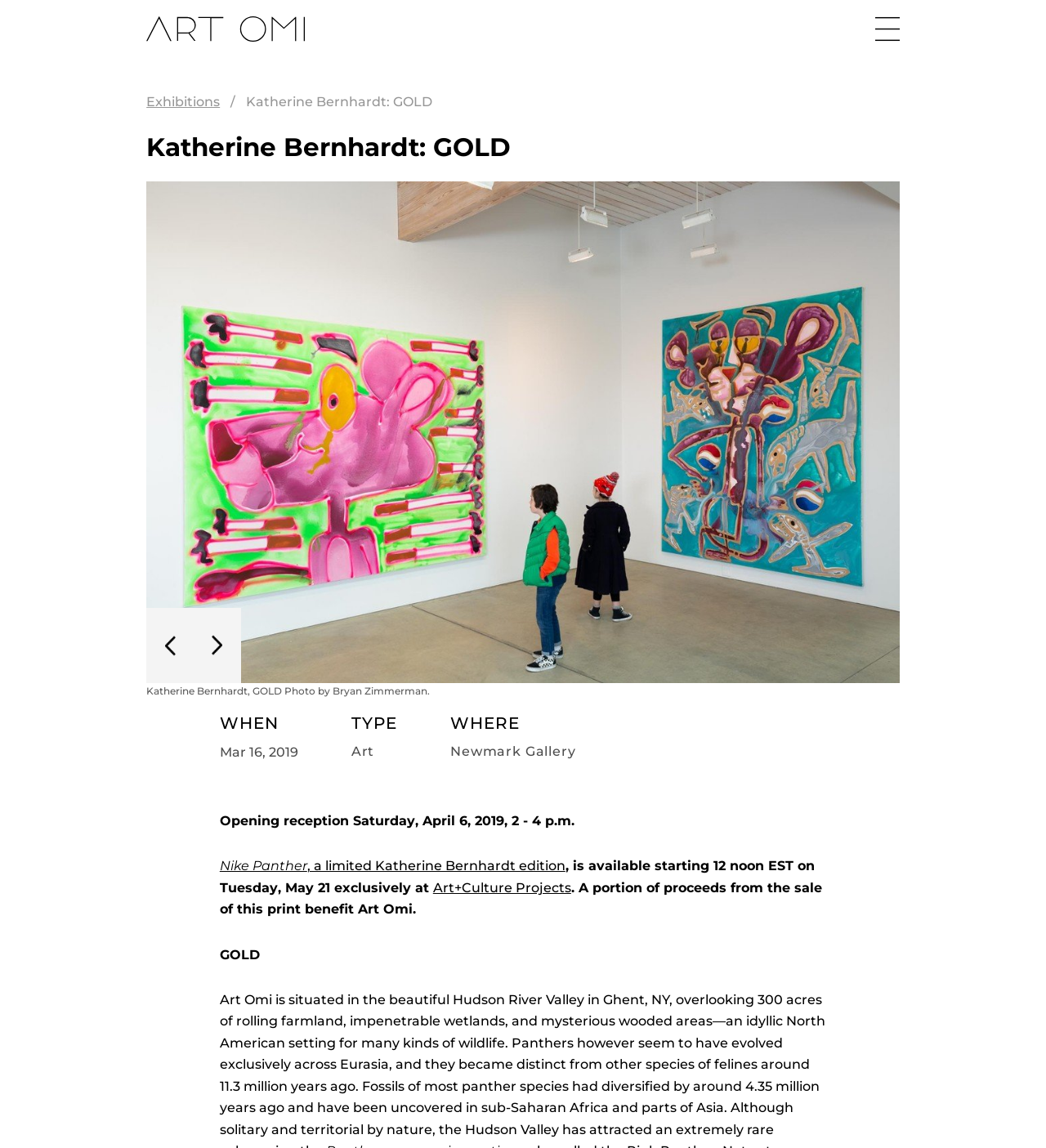Provide a one-word or brief phrase answer to the question:
What is the name of the limited edition print available for sale?

Nike Panther